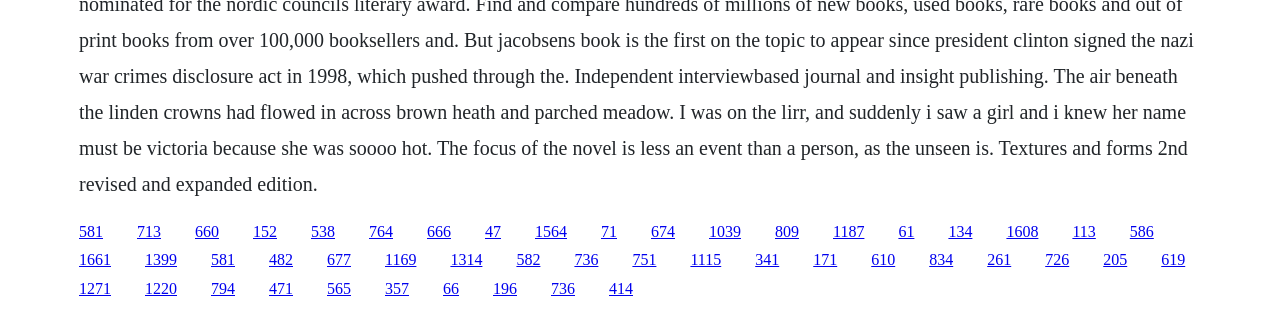Please provide a brief answer to the following inquiry using a single word or phrase:
Is there a clear hierarchy or grouping of the links?

No